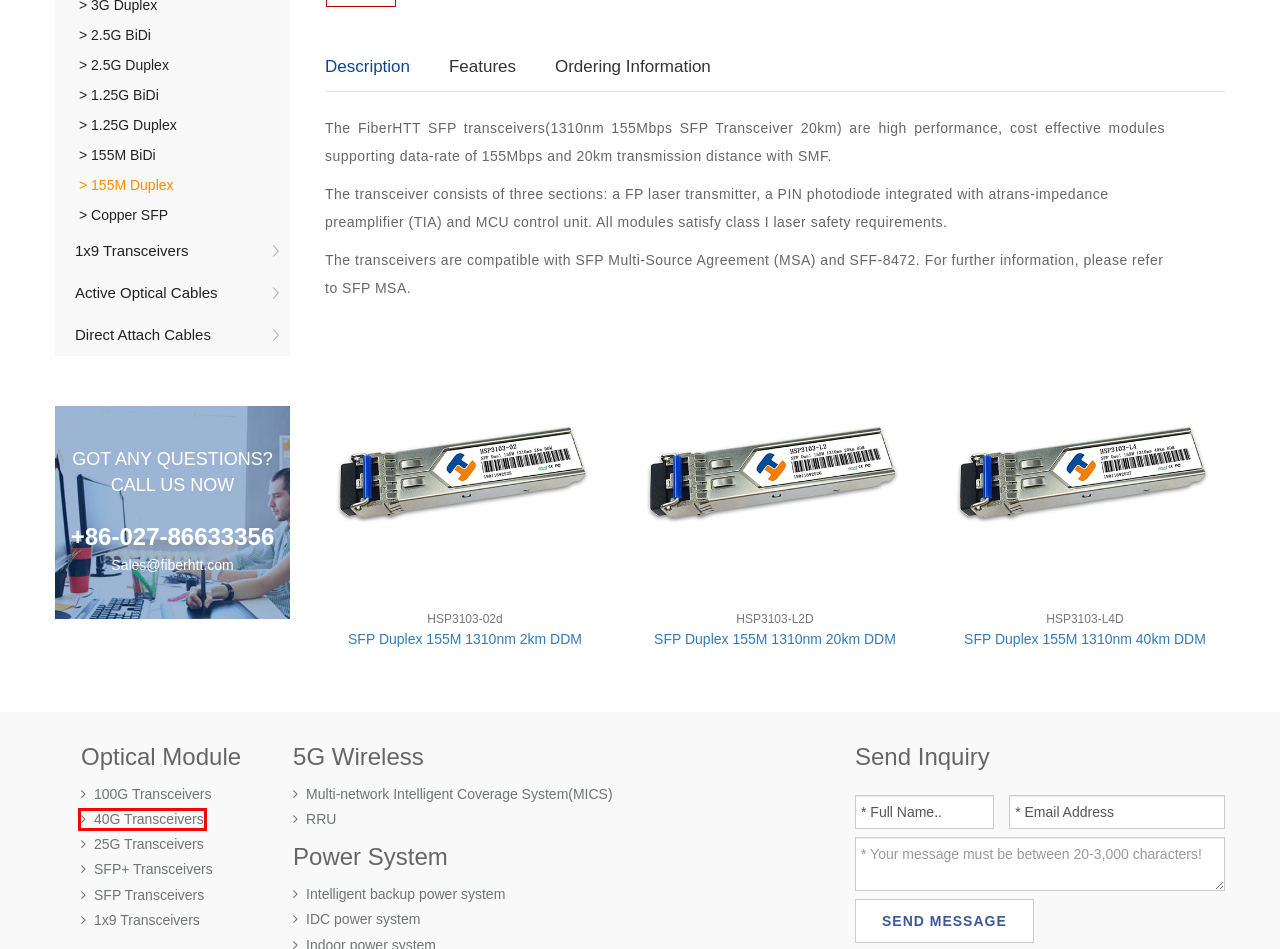You are provided with a screenshot of a webpage that includes a red rectangle bounding box. Please choose the most appropriate webpage description that matches the new webpage after clicking the element within the red bounding box. Here are the candidates:
A. SFP+ Transceivers
B. 2.5G Duplex
C. China Customized HSP3103-02 1310nm 155Mbps SFP Transceiver 2km Reach high quality
D. China Custom-made HSP3103-L4 1310nm 155Mbps SFP Transceiver 40km Reach high quality
E. SFP Transceivers
F. 5G Nano Cell New digital indoor solution
G. 40G Transceivers
H. 155M Duplex

G